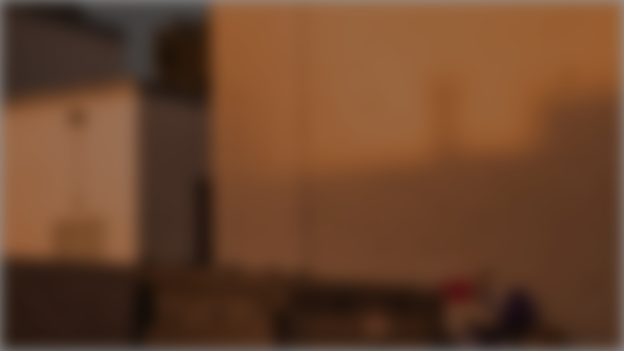Give a one-word or short phrase answer to the question: 
How many individuals were arrested in connection with the case?

Two